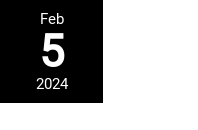Describe every detail you can see in the image.

The image prominently displays the date "February 5, 2024," centered in a modern, bold font against a contrasting background. This date likely indicates the publication or significant event related to the article titled "Flucodel: Everything You Need To Know About Flucodel," which accompanies this visual. Positioned alongside this article, the date serves as a marker for readers, providing context for the content they are engaging with on the website. The overall layout suggests a clean and user-friendly design, inviting music fans and general audiences alike to explore the associated topics more thoroughly.